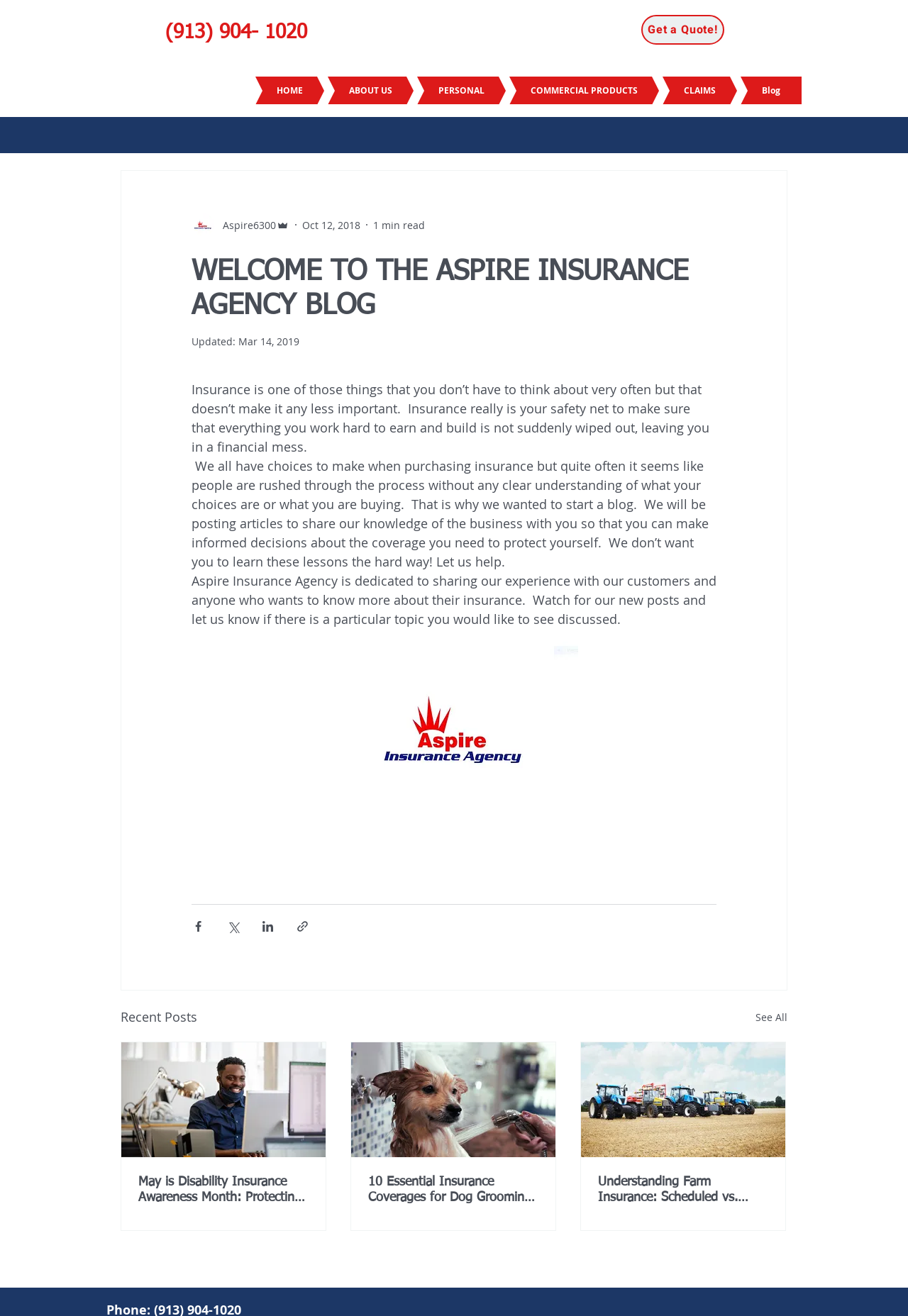Determine the coordinates of the bounding box that should be clicked to complete the instruction: "Go to the home page". The coordinates should be represented by four float numbers between 0 and 1: [left, top, right, bottom].

[0.234, 0.058, 0.357, 0.079]